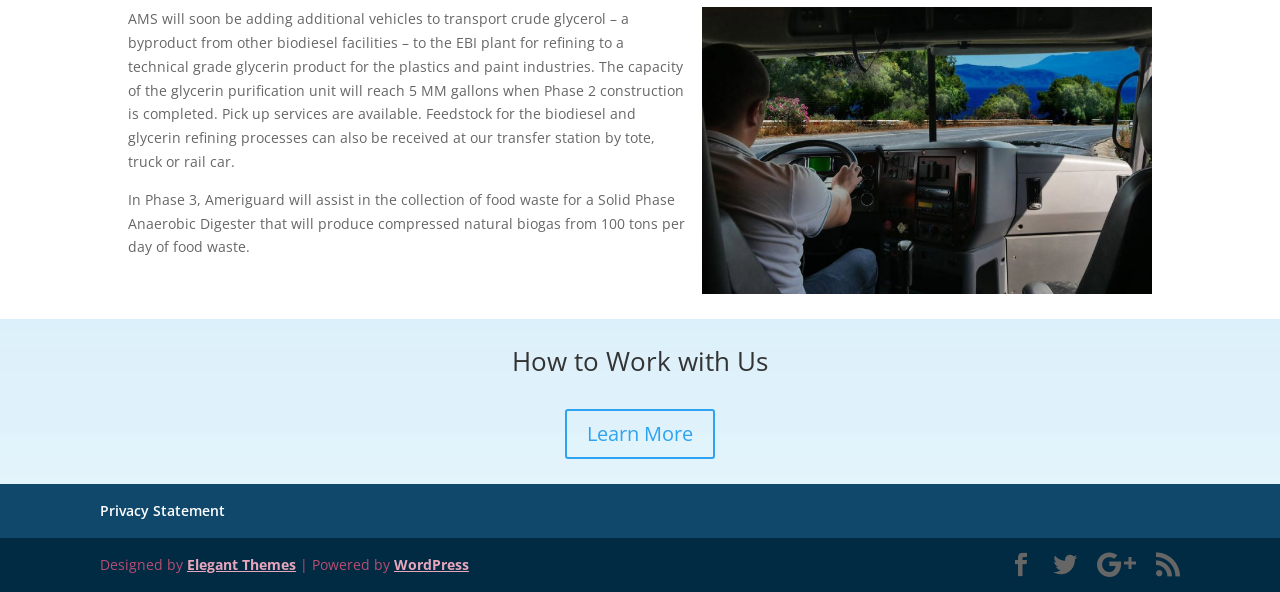Please answer the following question using a single word or phrase: 
What is the purpose of the Solid Phase Anaerobic Digester?

produce compressed natural biogas